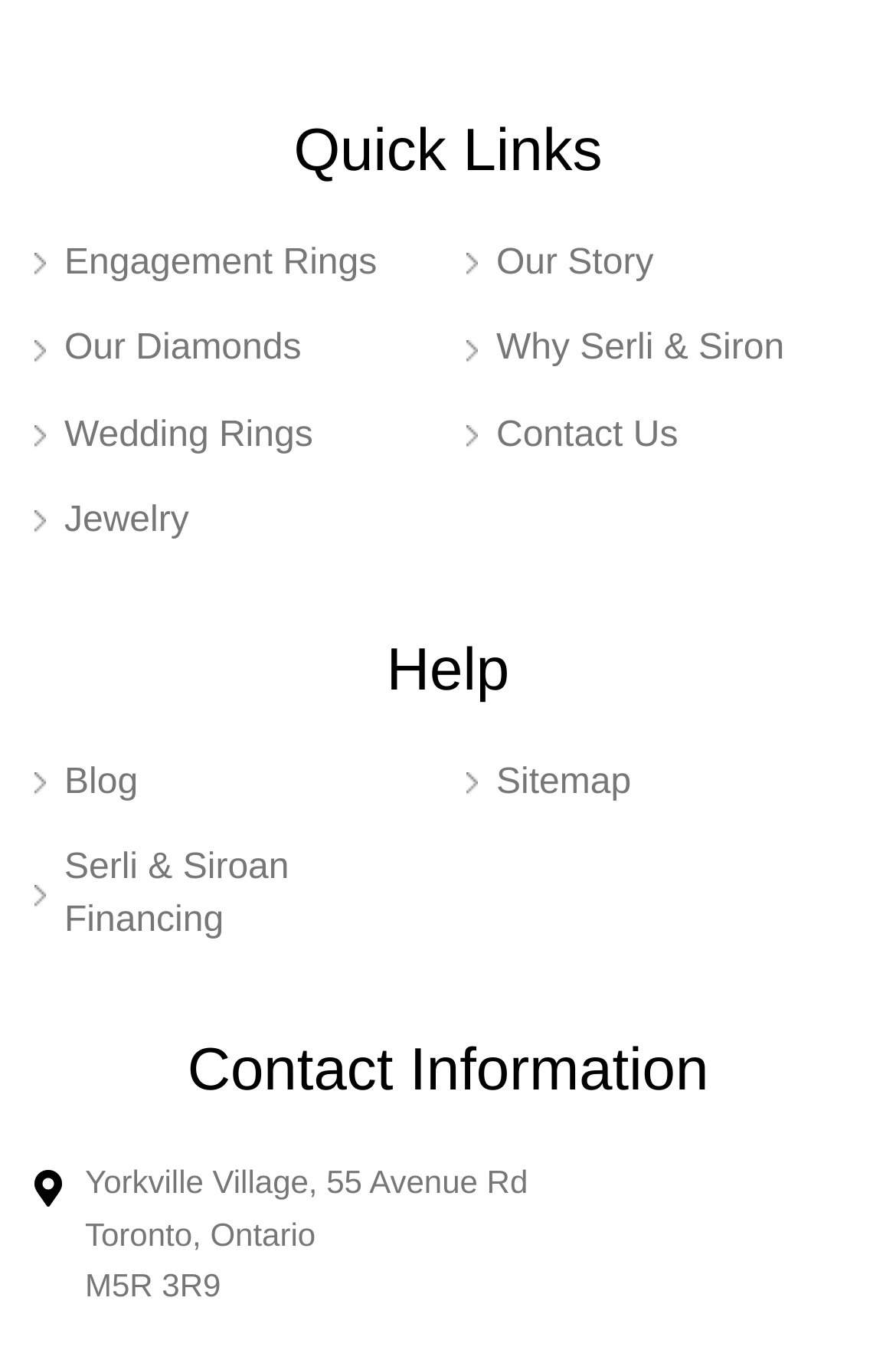Locate the bounding box coordinates of the element I should click to achieve the following instruction: "Learn about Our Story".

[0.521, 0.238, 0.88, 0.276]